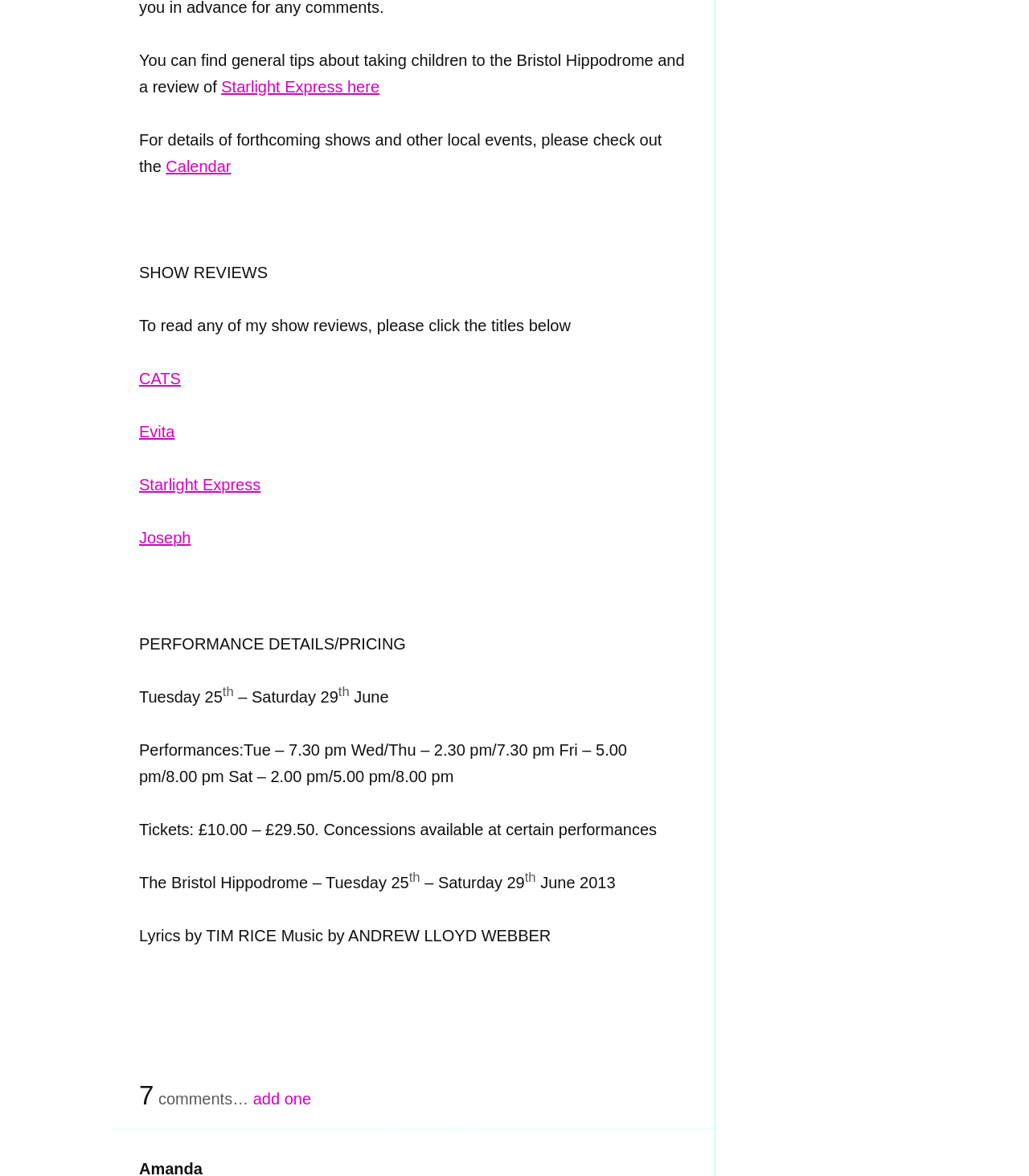Find and provide the bounding box coordinates for the UI element described here: "Starlight Express here". The coordinates should be given as four float numbers between 0 and 1: [left, top, right, bottom].

[0.215, 0.066, 0.369, 0.081]